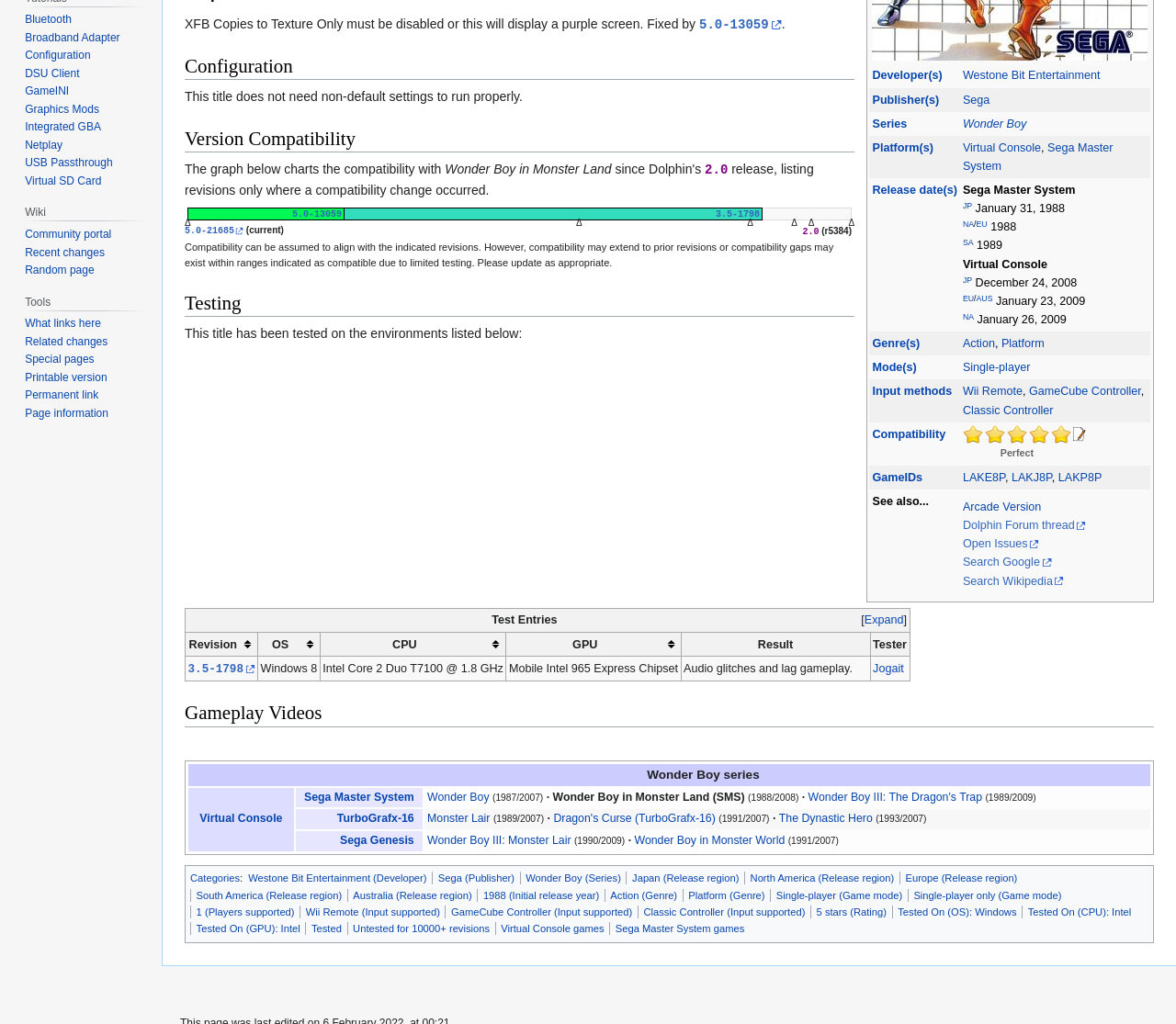Using the provided element description: "3.5-1798", determine the bounding box coordinates of the corresponding UI element in the screenshot.

[0.609, 0.202, 0.646, 0.211]